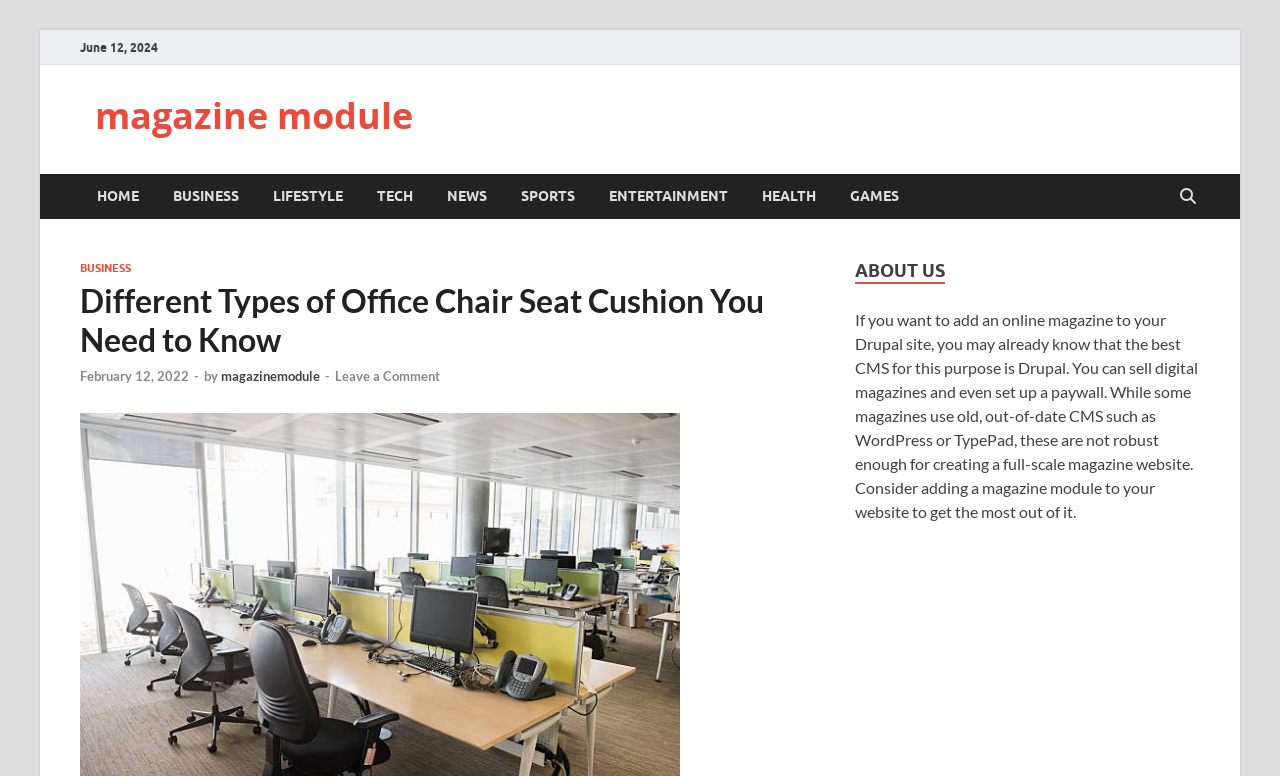Find the bounding box coordinates of the clickable element required to execute the following instruction: "Check the ABOUT US section". Provide the coordinates as four float numbers between 0 and 1, i.e., [left, top, right, bottom].

[0.668, 0.334, 0.738, 0.366]